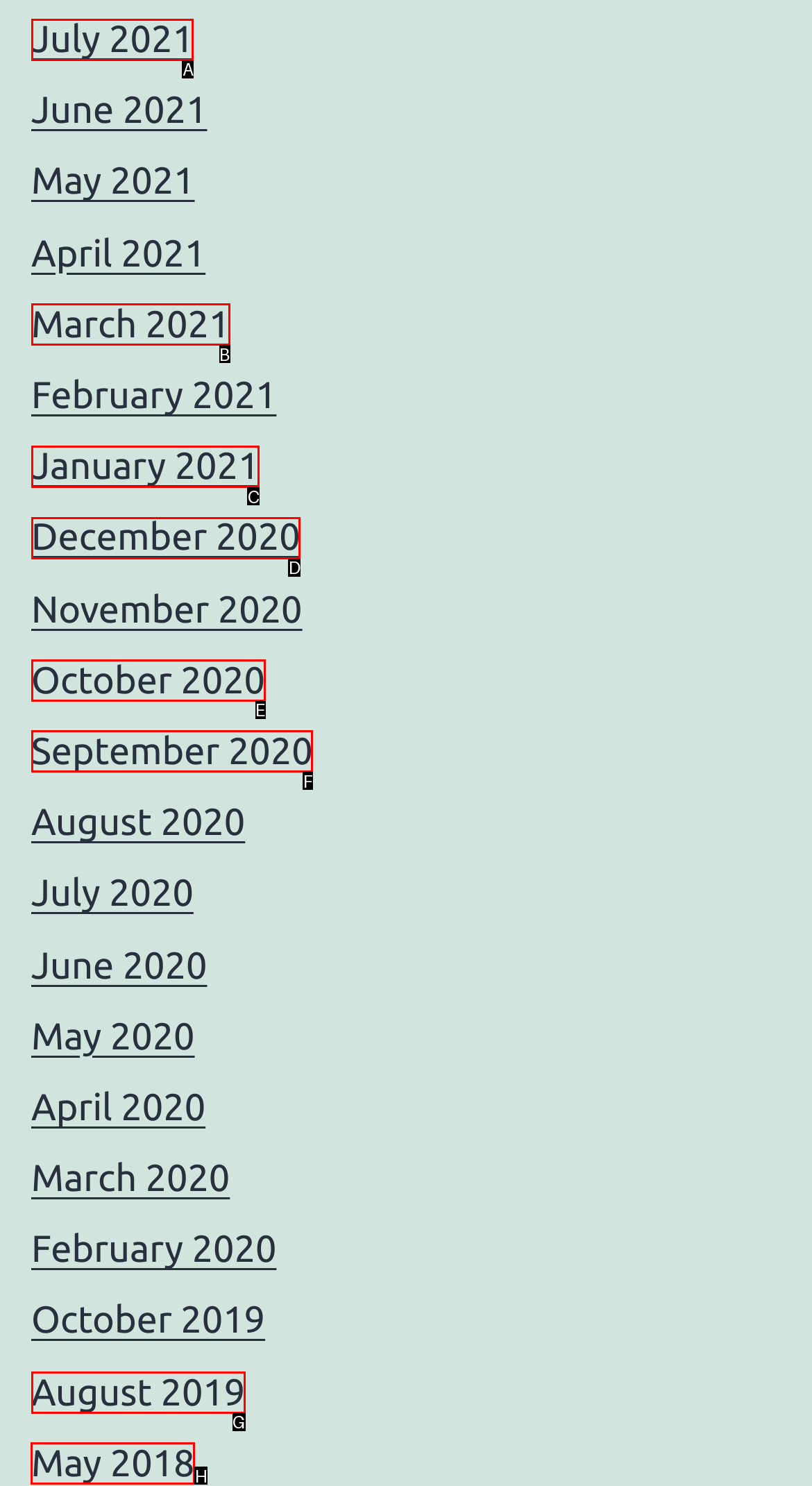Select the letter of the UI element you need to click to complete this task: Search for a specific topic.

None